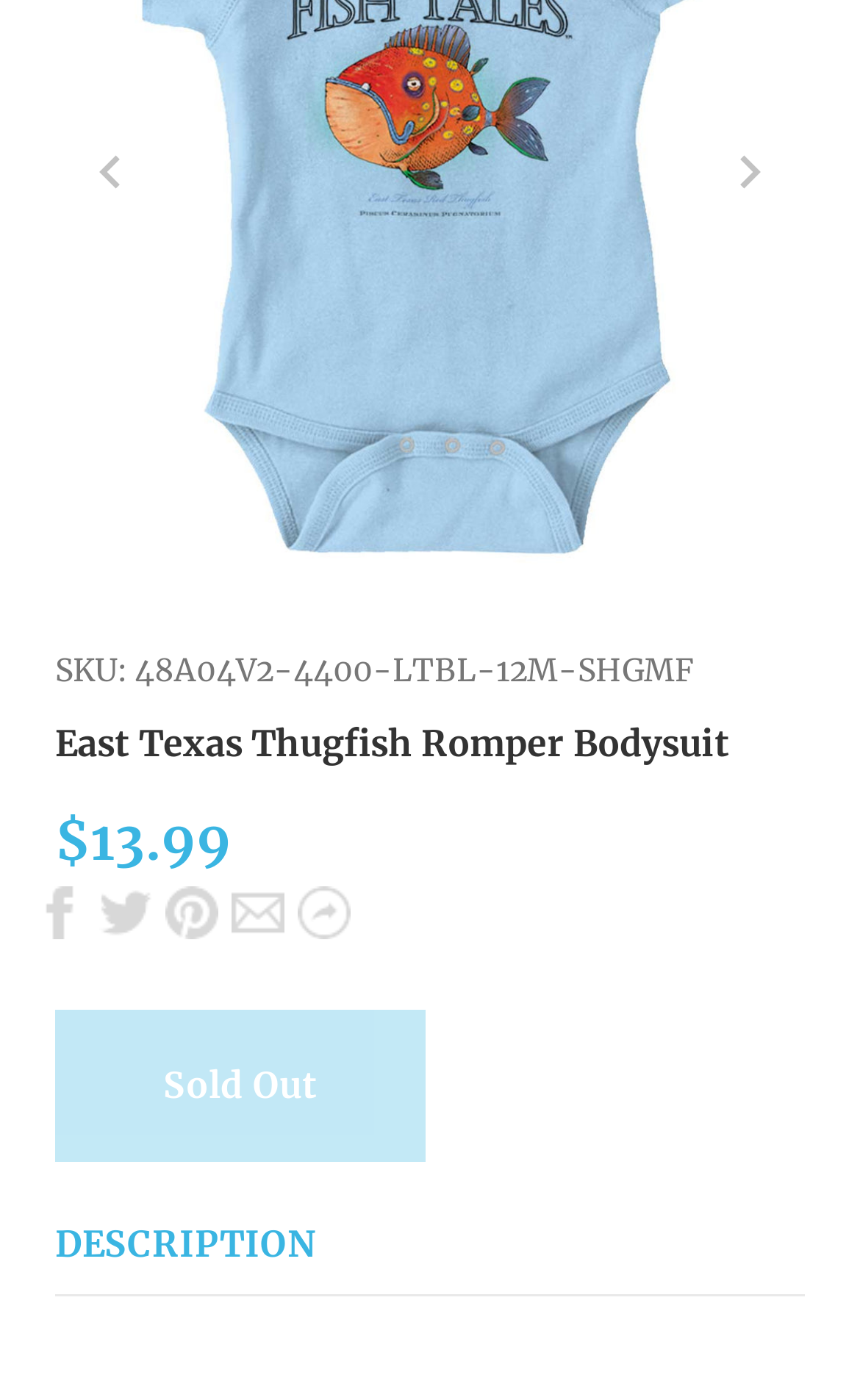Extract the bounding box of the UI element described as: "alt="Share to Twitter"".

[0.115, 0.624, 0.176, 0.673]